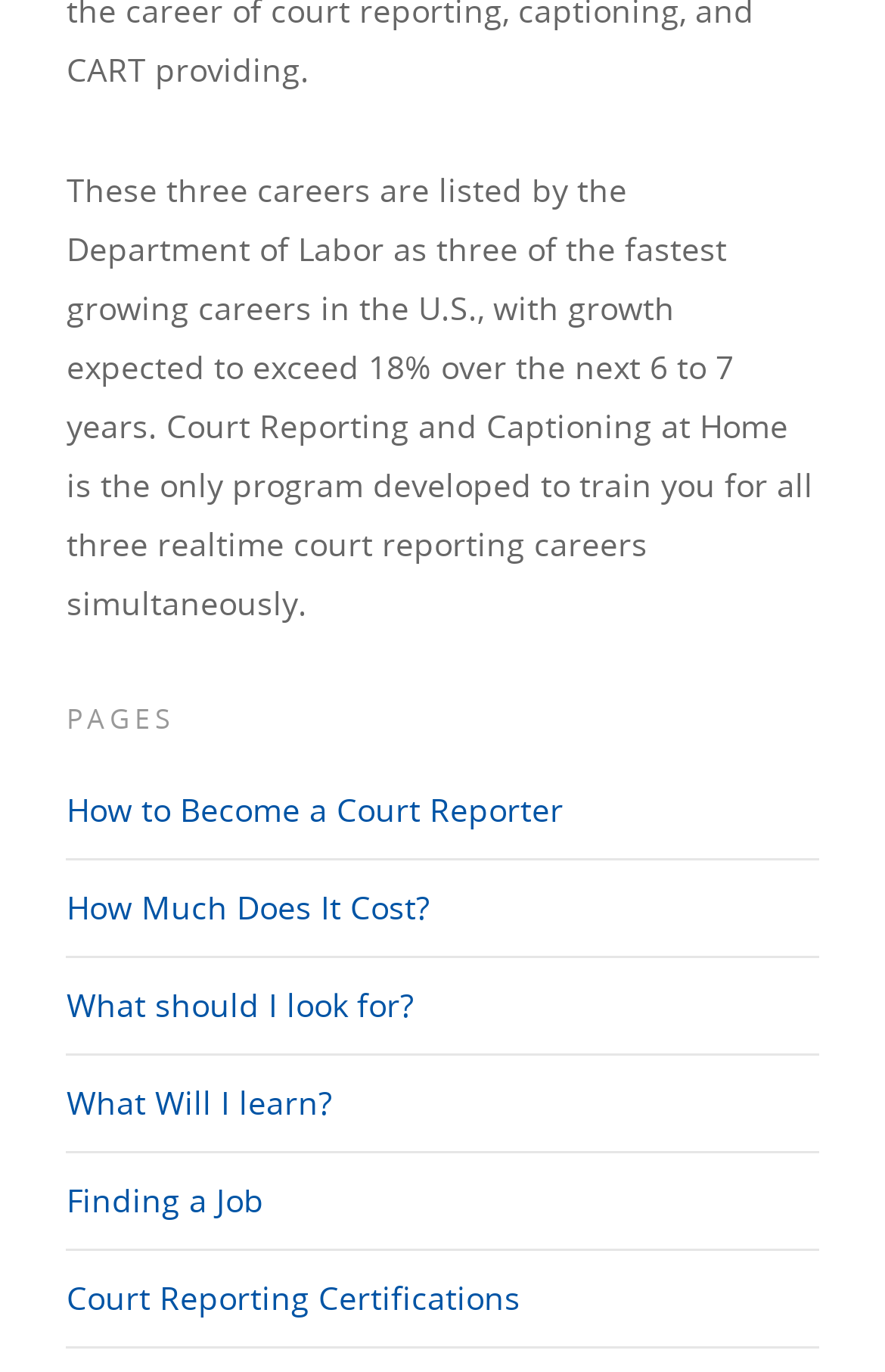From the webpage screenshot, predict the bounding box of the UI element that matches this description: "Court Reporting Certifications".

[0.075, 0.912, 0.925, 0.983]